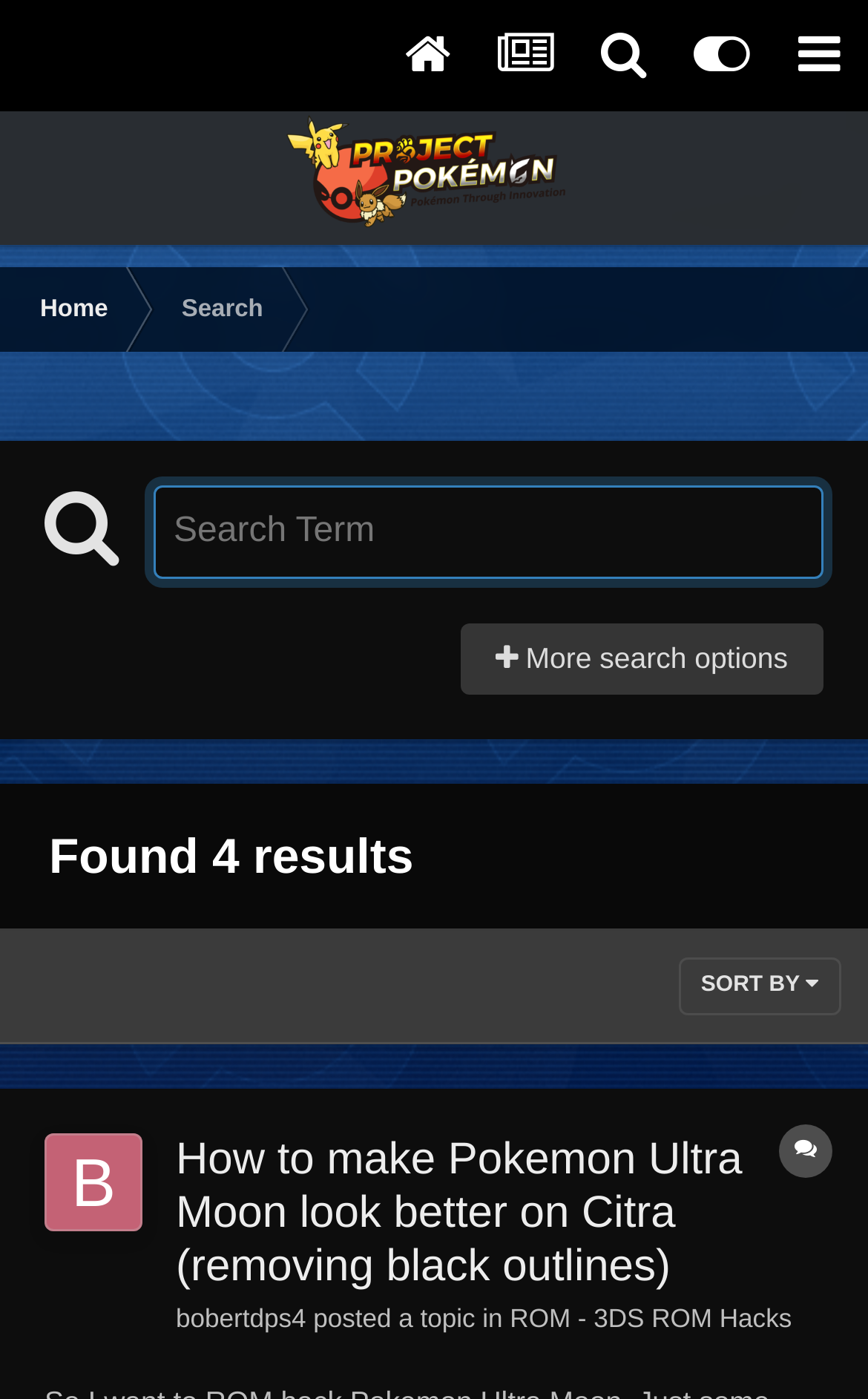Determine the bounding box coordinates of the clickable region to follow the instruction: "View more search options".

[0.53, 0.446, 0.949, 0.497]